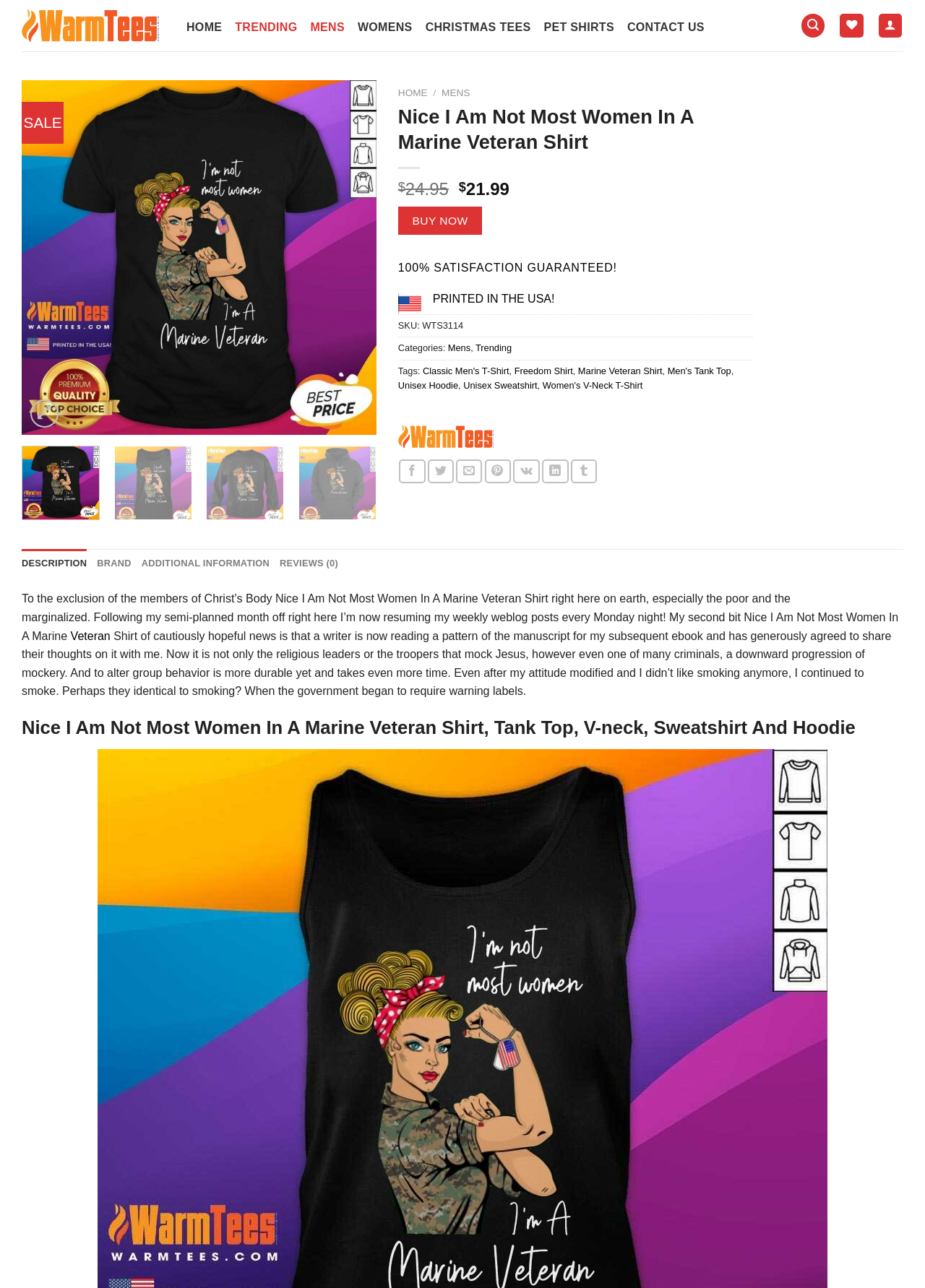Given the description of the UI element: "title="Zoom"", predict the bounding box coordinates in the form of [left, top, right, bottom], with each value being a float between 0 and 1.

[0.033, 0.31, 0.063, 0.332]